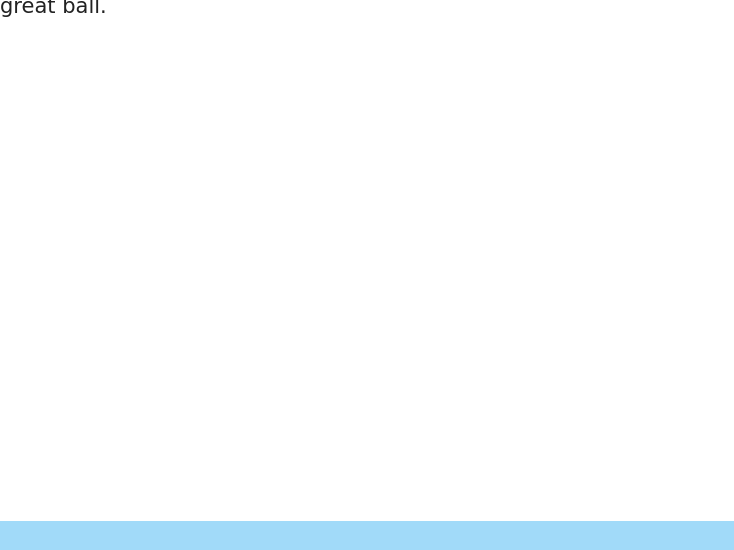What is the episode number of the video?
From the screenshot, provide a brief answer in one word or phrase.

53